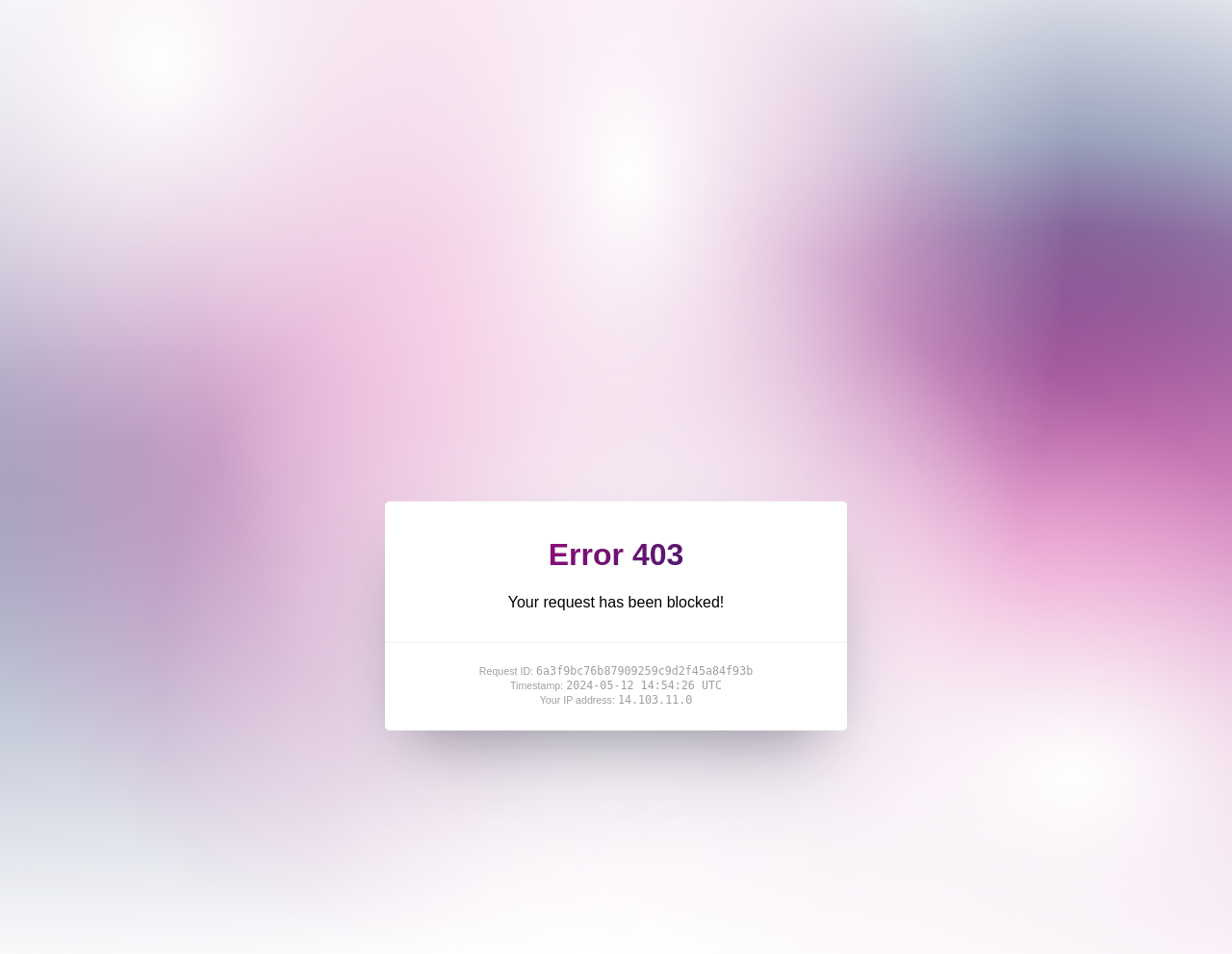Please provide a comprehensive response to the question below by analyzing the image: 
What is the request ID?

The request ID is displayed as a static text element on the webpage, which is '6a3f9bc76b87909259c9d2f45a84f93b', located below the 'Request ID:' label.